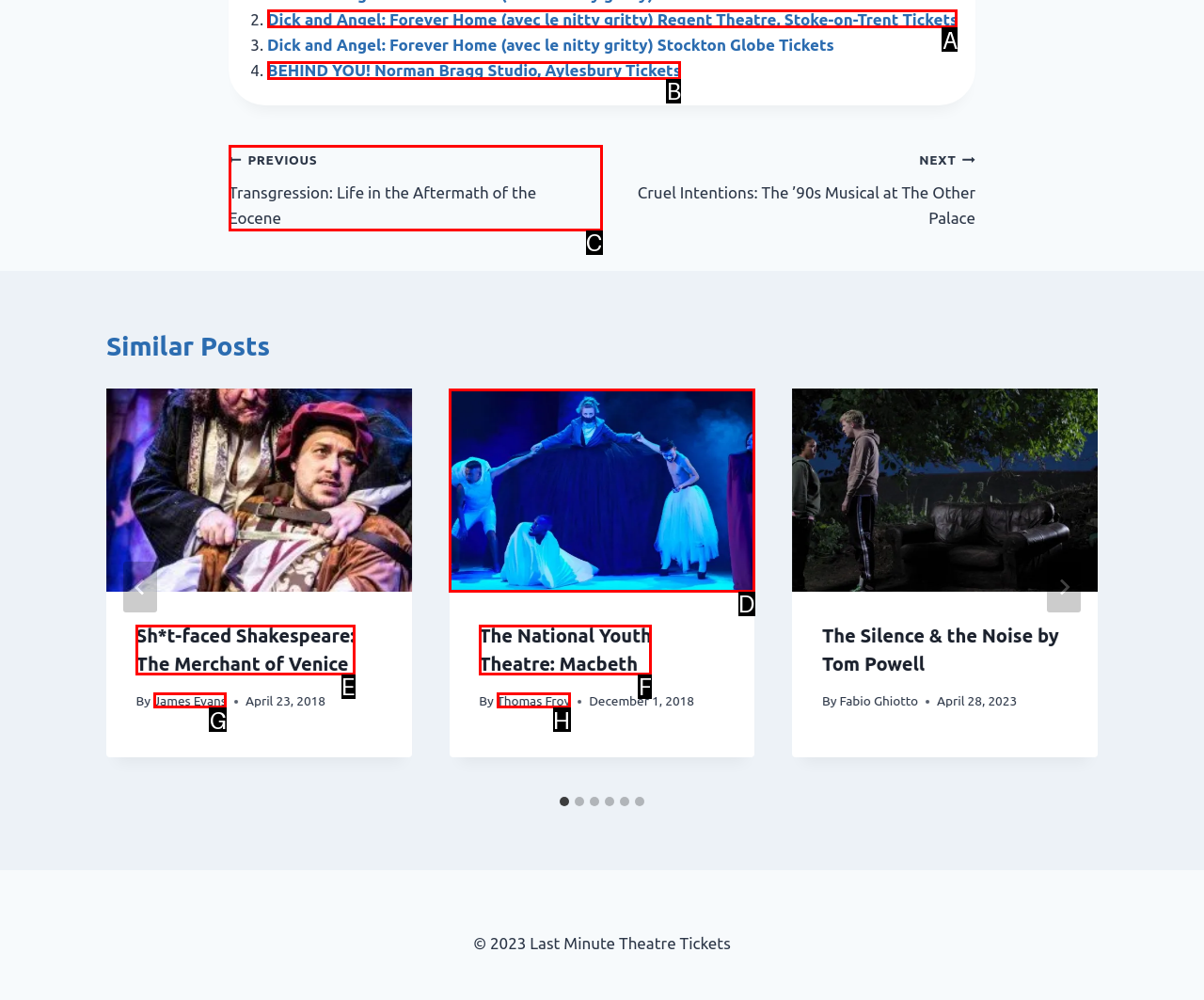For the task: Click on the 'Dick and Angel: Forever Home (avec le nitty gritty) Regent Theatre, Stoke-on-Trent Tickets' link, tell me the letter of the option you should click. Answer with the letter alone.

A